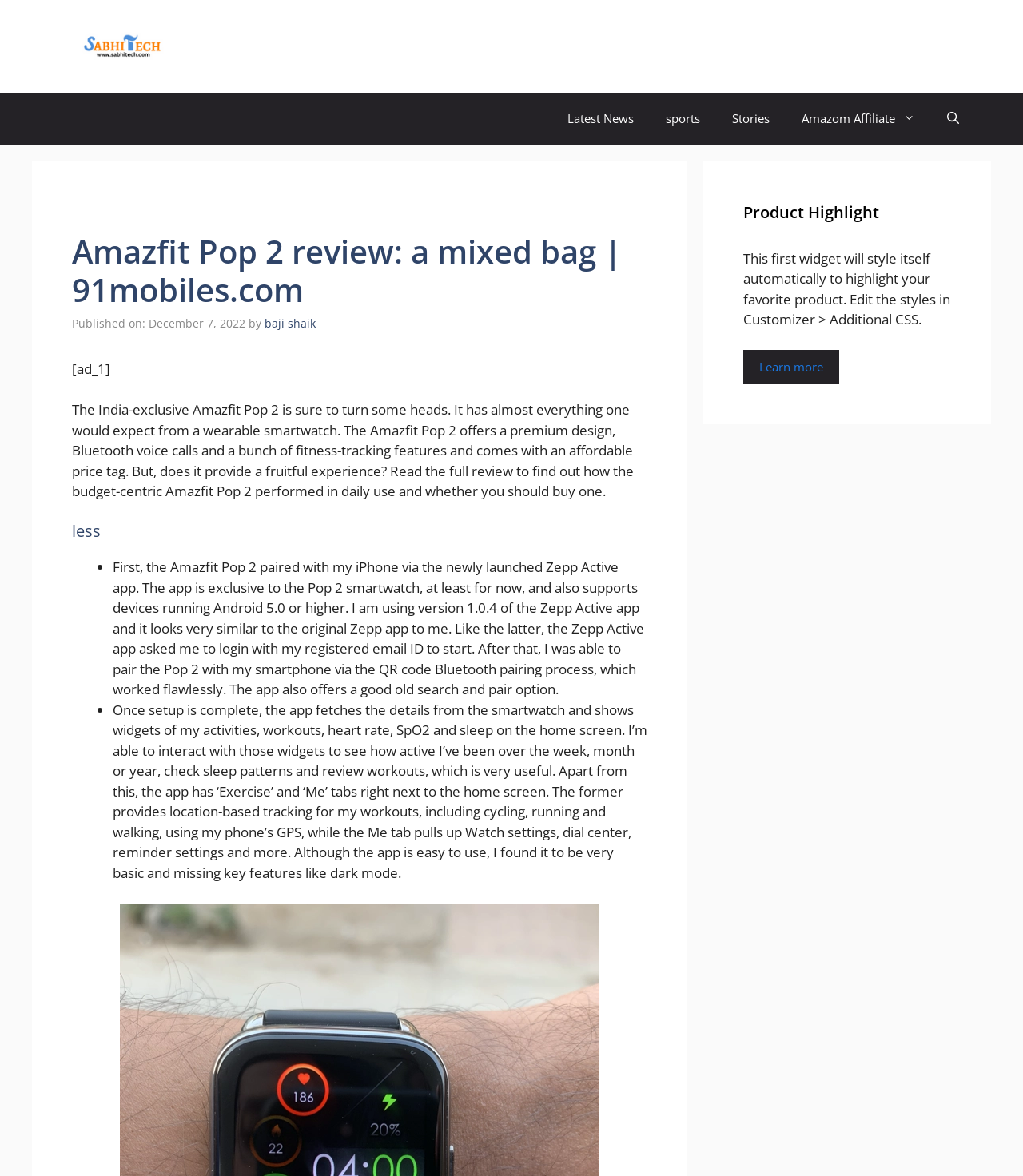Generate the text content of the main headline of the webpage.

Amazfit Pop 2 review: a mixed bag | 91mobiles.com